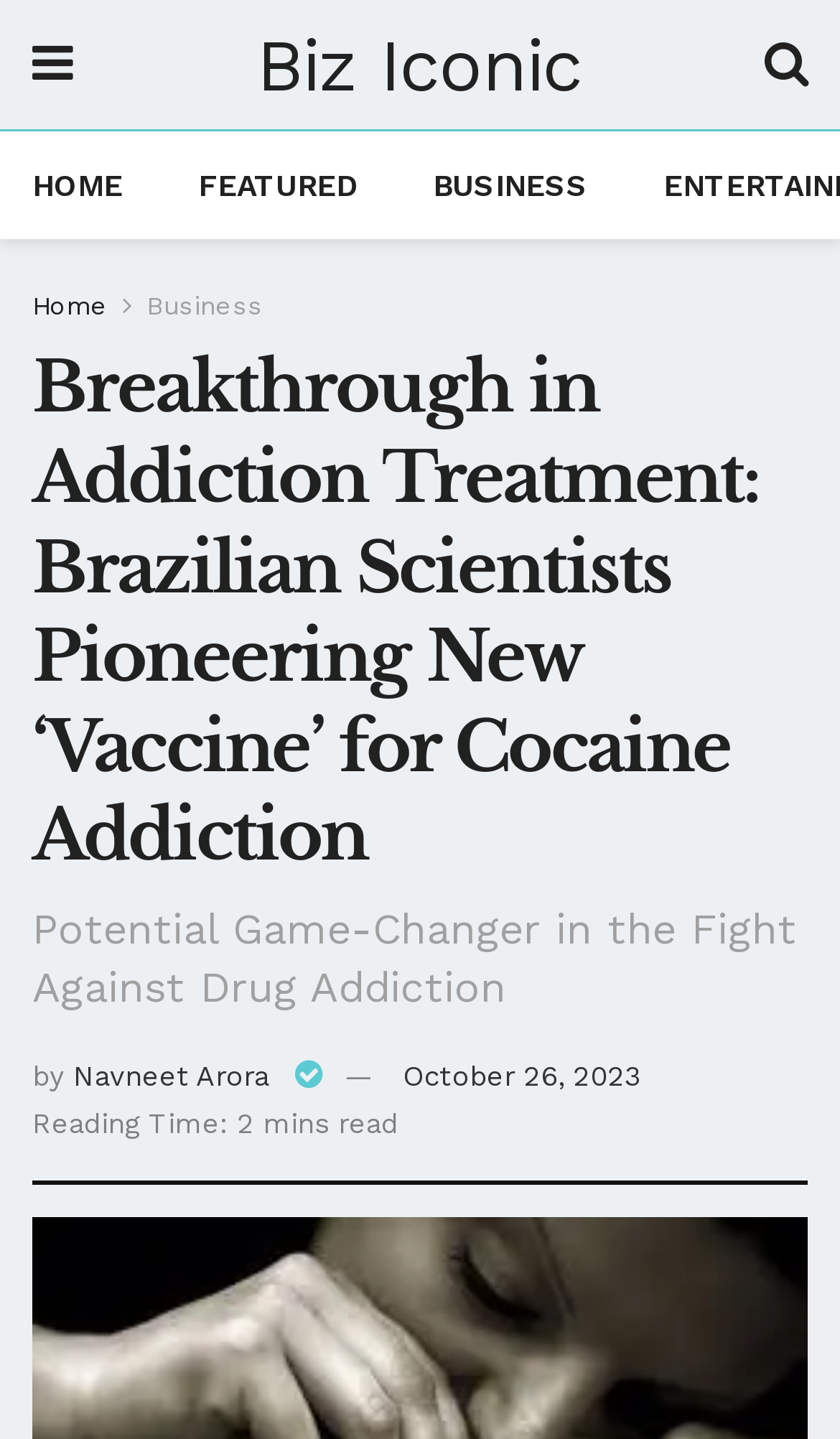Please specify the bounding box coordinates of the region to click in order to perform the following instruction: "Navigate to People page".

None